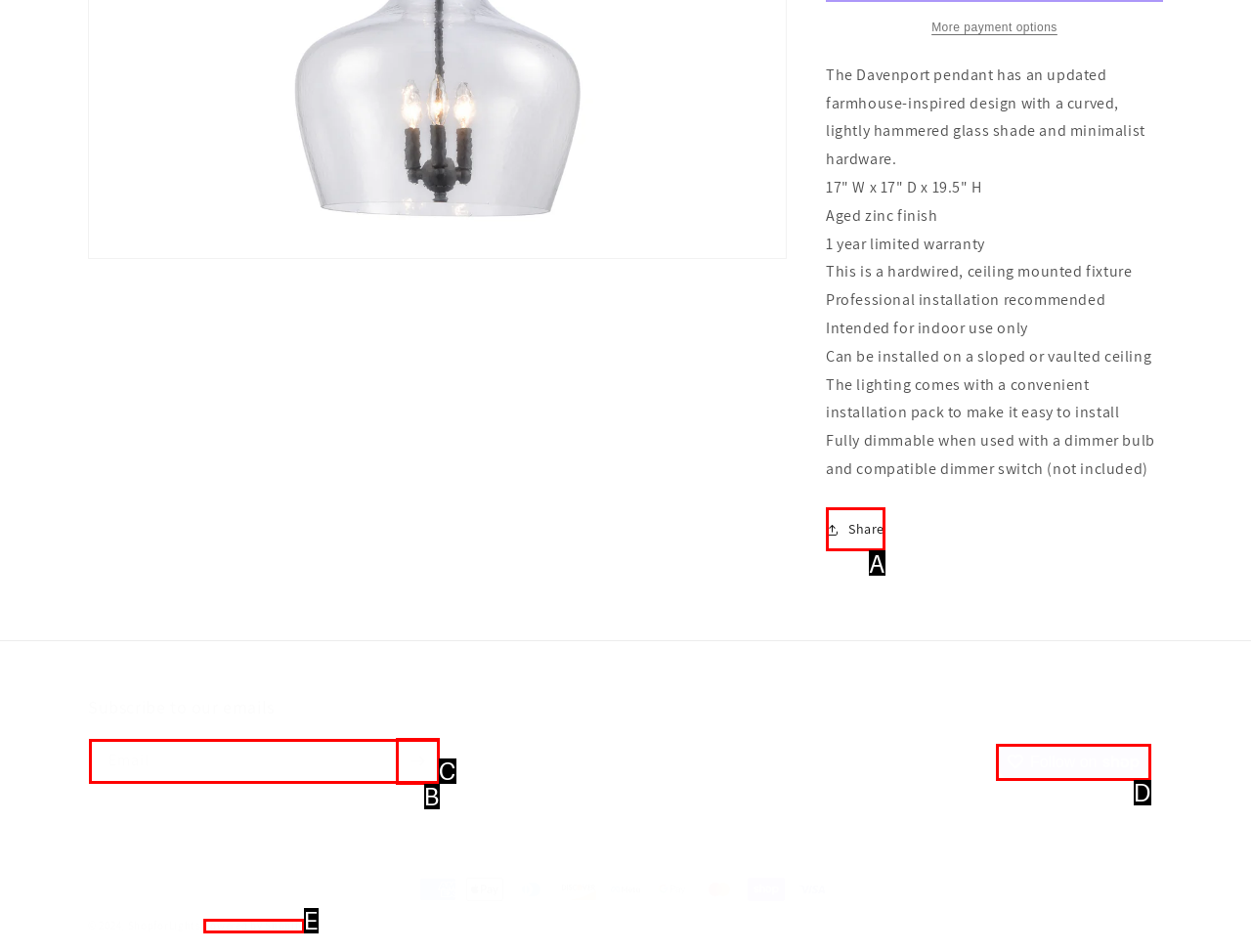Tell me which one HTML element best matches the description: Powered by Shopify Answer with the option's letter from the given choices directly.

E